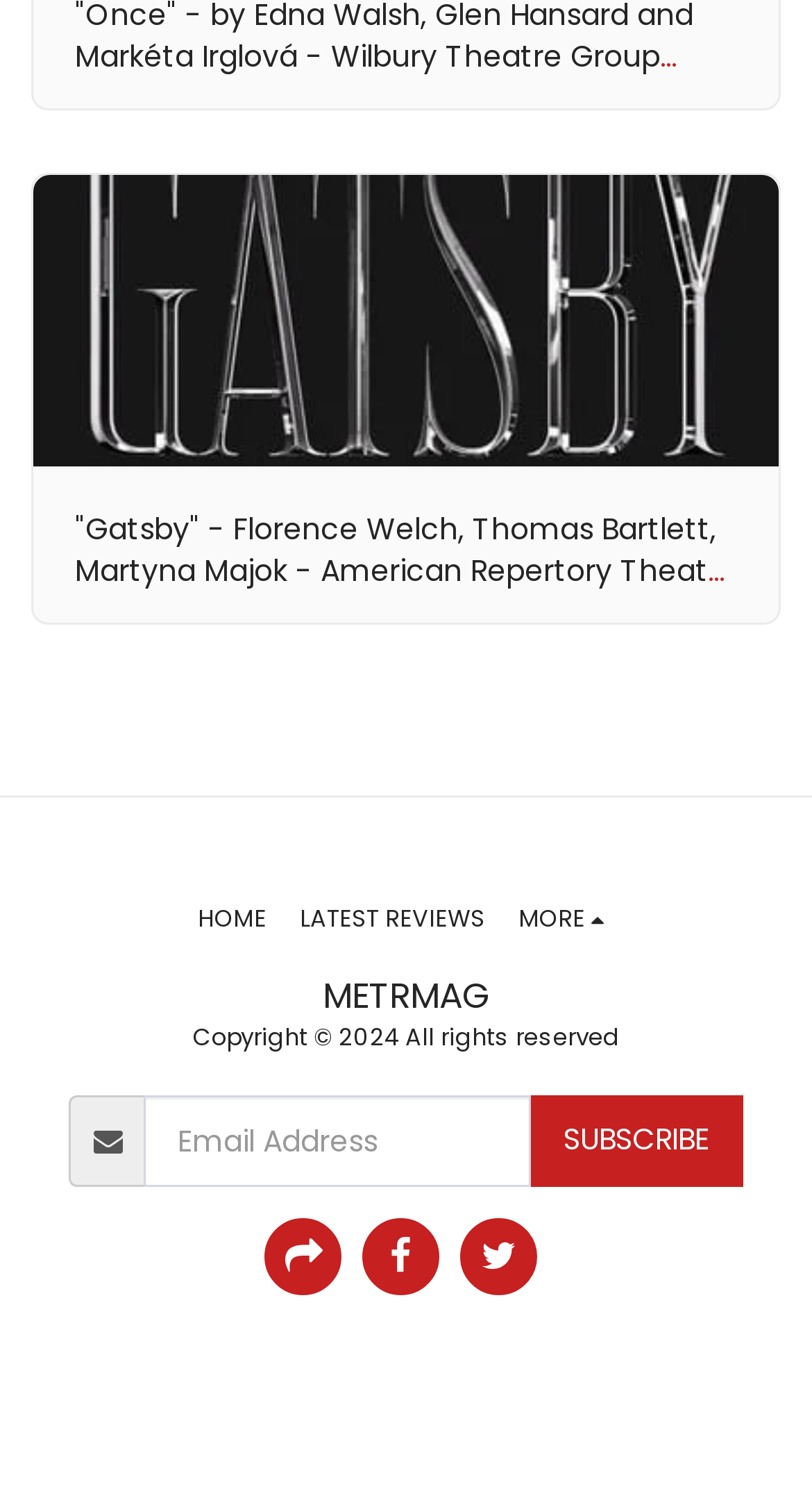What is the purpose of the textbox?
Based on the screenshot, provide your answer in one word or phrase.

Email Address